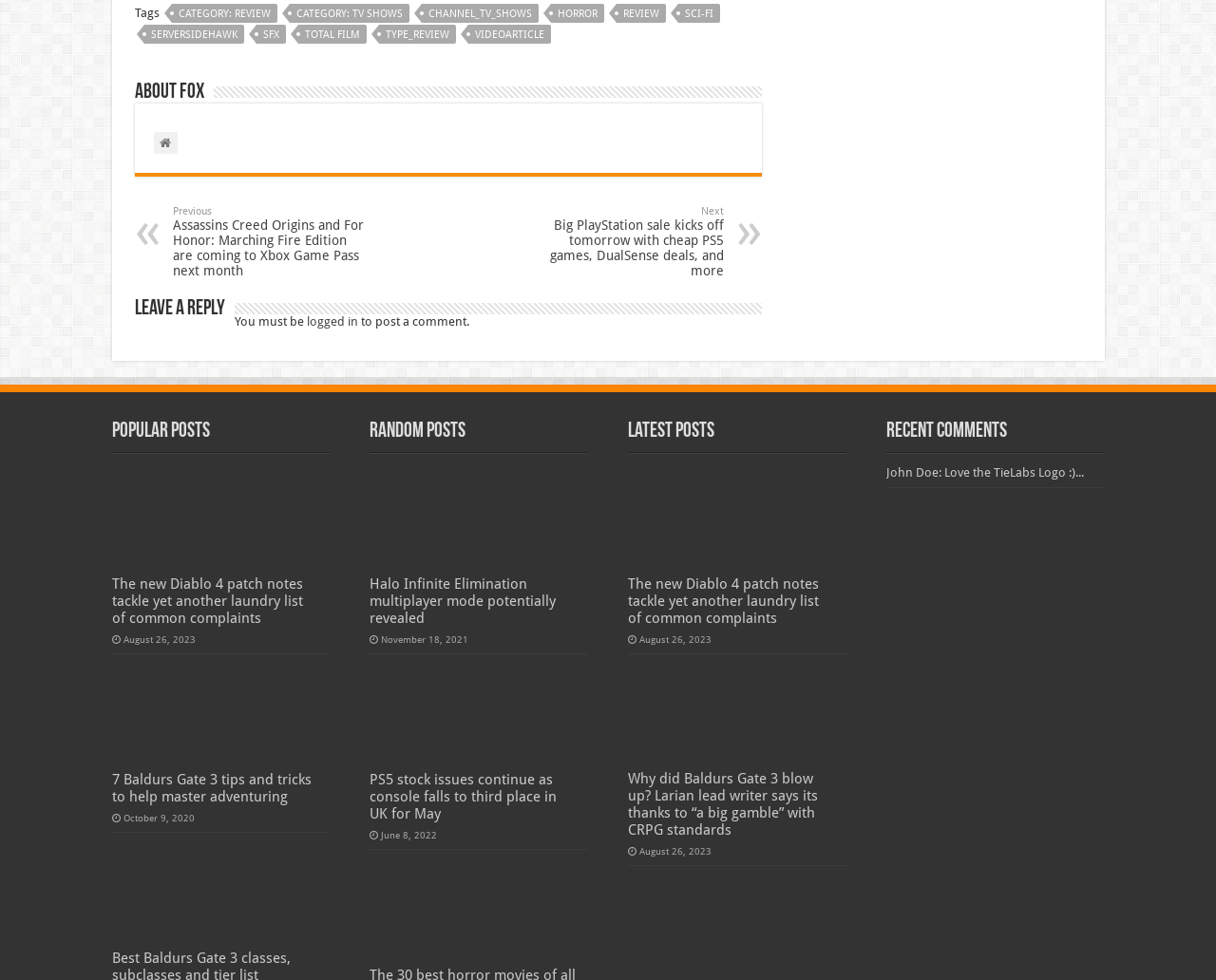Please predict the bounding box coordinates of the element's region where a click is necessary to complete the following instruction: "Click on the 'The new Diablo 4 patch notes tackle yet another laundry list of common complaints' link". The coordinates should be represented by four float numbers between 0 and 1, i.e., [left, top, right, bottom].

[0.092, 0.587, 0.249, 0.639]